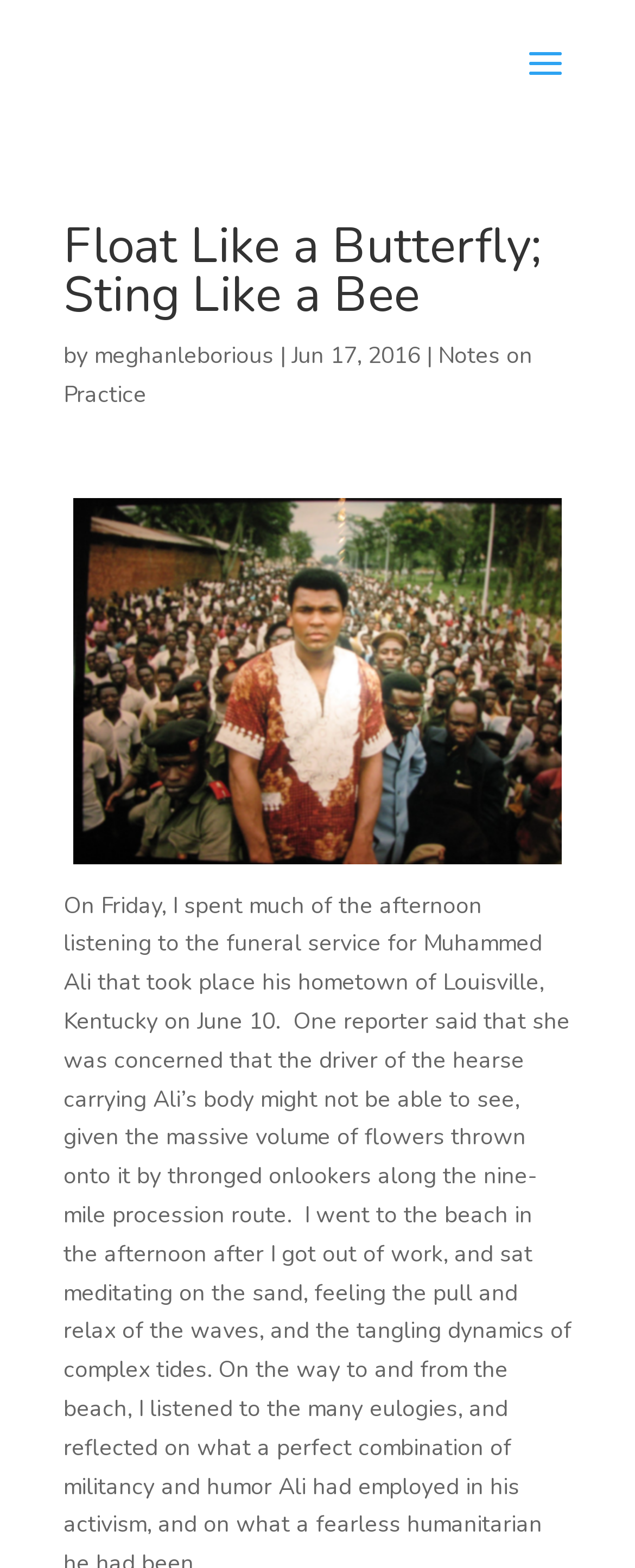Locate the UI element described as follows: "meghanleborious". Return the bounding box coordinates as four float numbers between 0 and 1 in the order [left, top, right, bottom].

[0.149, 0.217, 0.431, 0.237]